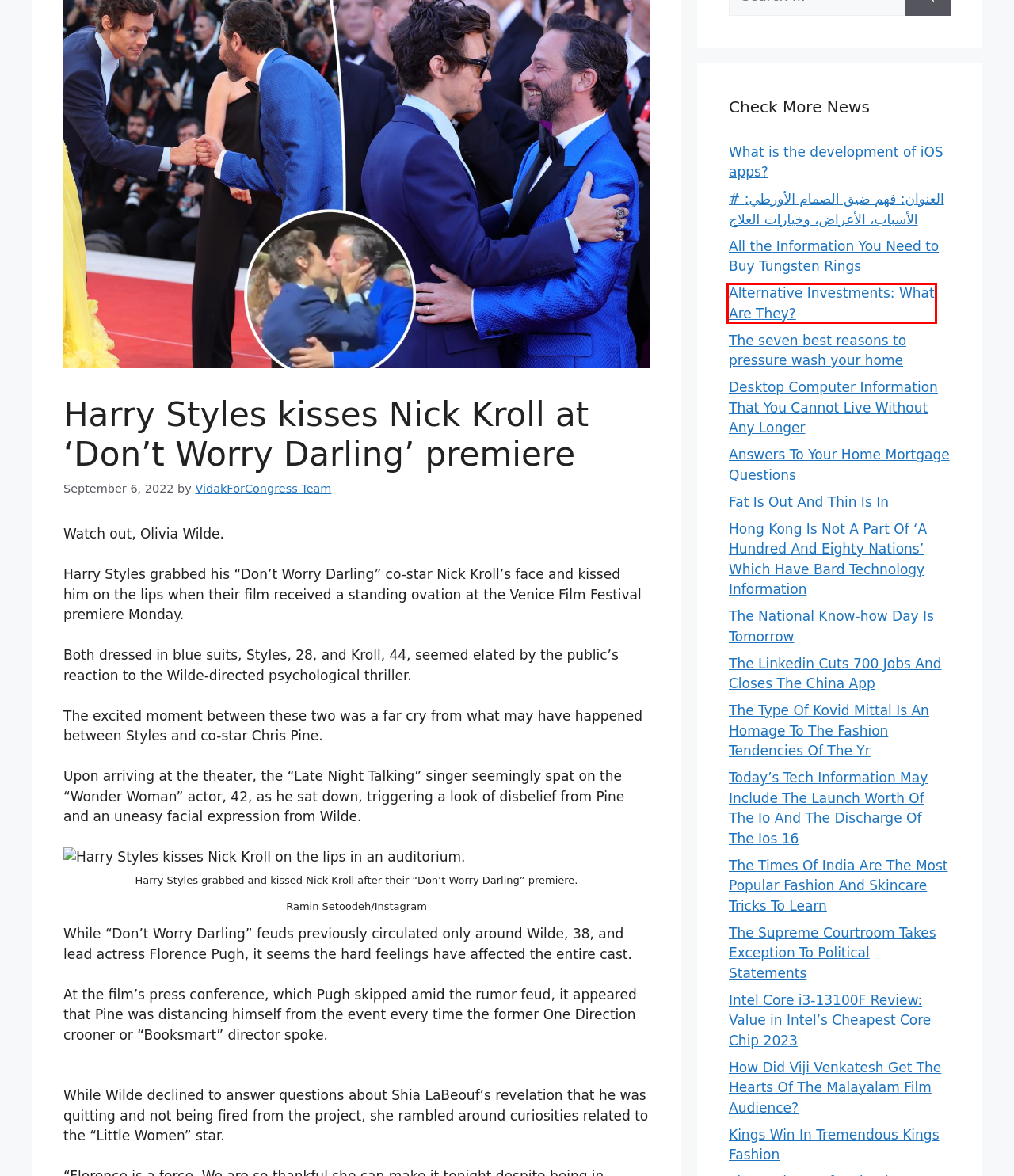With the provided screenshot showing a webpage and a red bounding box, determine which webpage description best fits the new page that appears after clicking the element inside the red box. Here are the options:
A. Intel Core i3-13100F Review: Value in Intel's Cheapest Core Chip 2023 - (June 2024)
B. The Supreme Courtroom Takes Exception To Political Statements - (June 2024)
C. Fat Is Out And Thin Is In - (June 2024)
D. What is the development of iOS apps? - (June 2024)
E. Alternative Investments: What Are They? - (June 2024)
F. # العنوان: فهم ضيق الصمام الأورطي: الأسباب، الأعراض، وخيارات العلاج - (June 2024)
G. Kings Win In Tremendous Kings Fashion - (June 2024)
H. How Did Viji Venkatesh Get The Hearts Of The Malayalam Film Audience? - (June 2024)

E